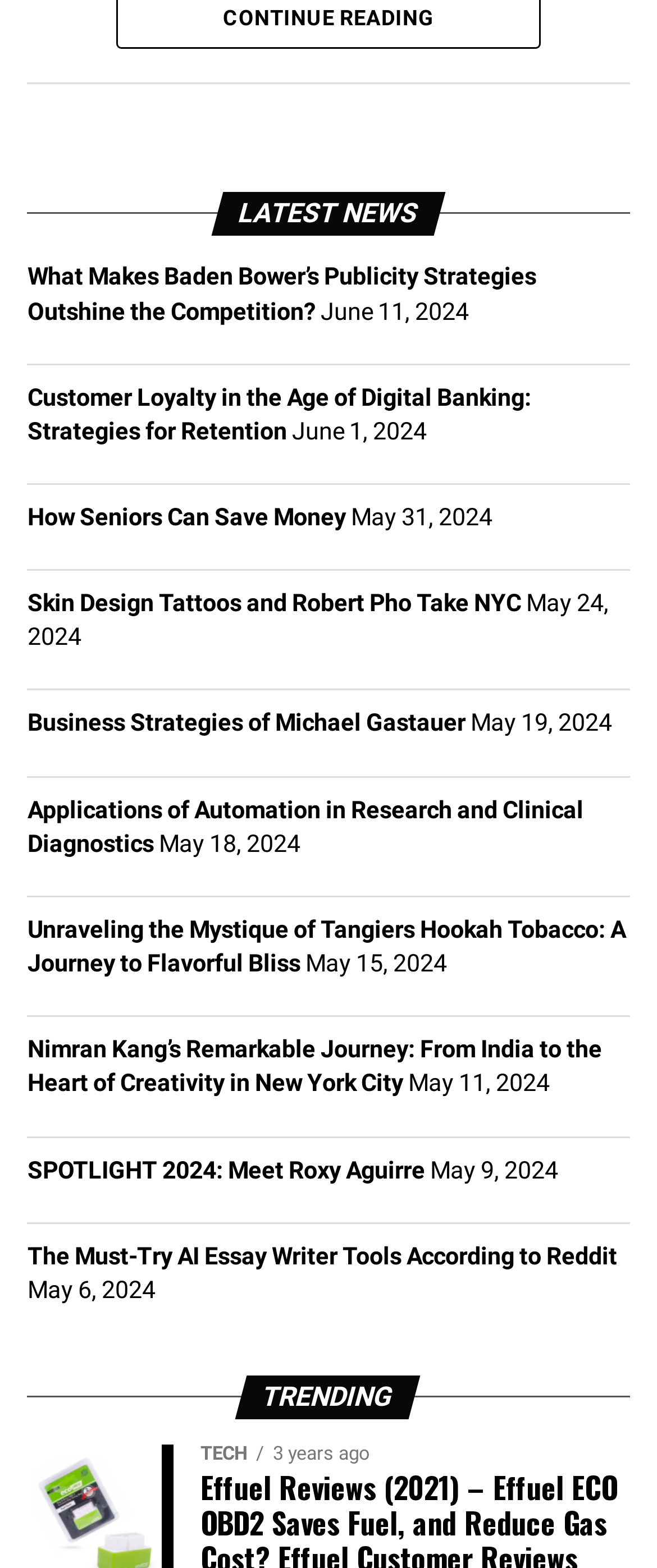Can you find the bounding box coordinates for the UI element given this description: "SPOTLIGHT 2024: Meet Roxy Aguirre"? Provide the coordinates as four float numbers between 0 and 1: [left, top, right, bottom].

[0.042, 0.737, 0.647, 0.755]